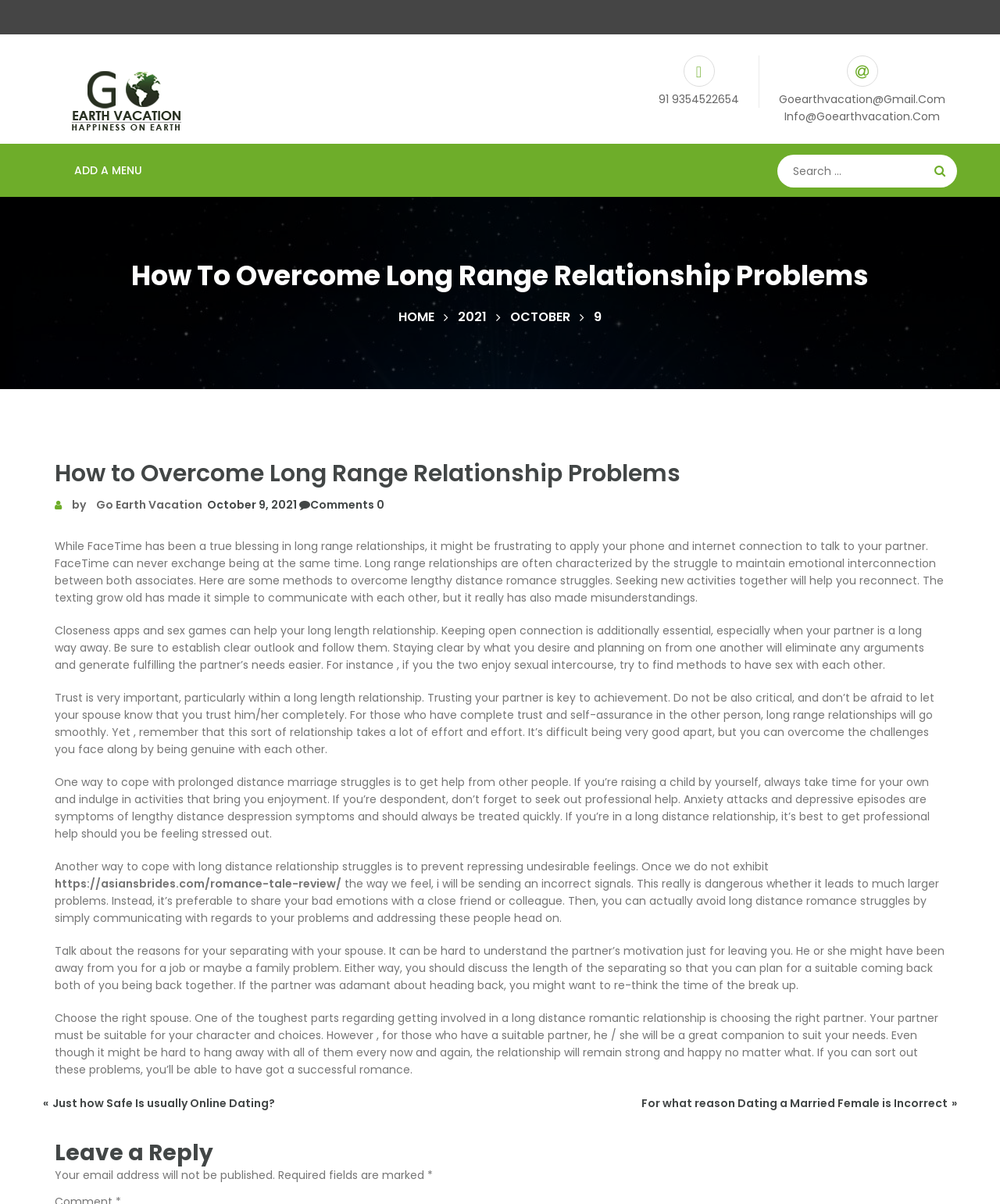What is the link to the 'Romance Tale Review'?
Refer to the image and give a detailed answer to the query.

The link is found in the link element with the text 'https://asiansbrides.com/romance-tale-review/' which is likely a reference to an external review or article related to the topic of long-distance relationships.